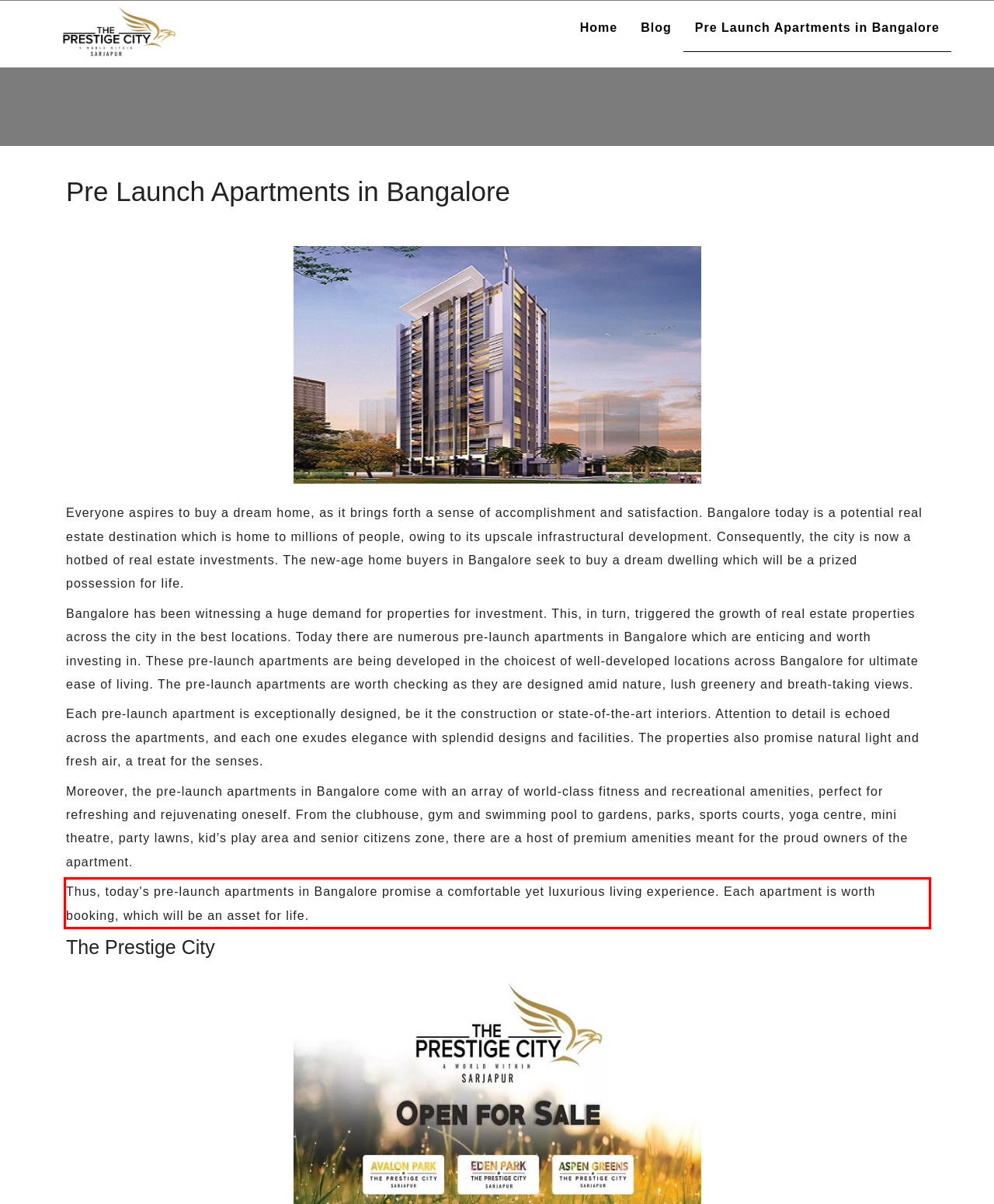Please examine the webpage screenshot containing a red bounding box and use OCR to recognize and output the text inside the red bounding box.

Thus, today's pre-launch apartments in Bangalore promise a comfortable yet luxurious living experience. Each apartment is worth booking, which will be an asset for life.